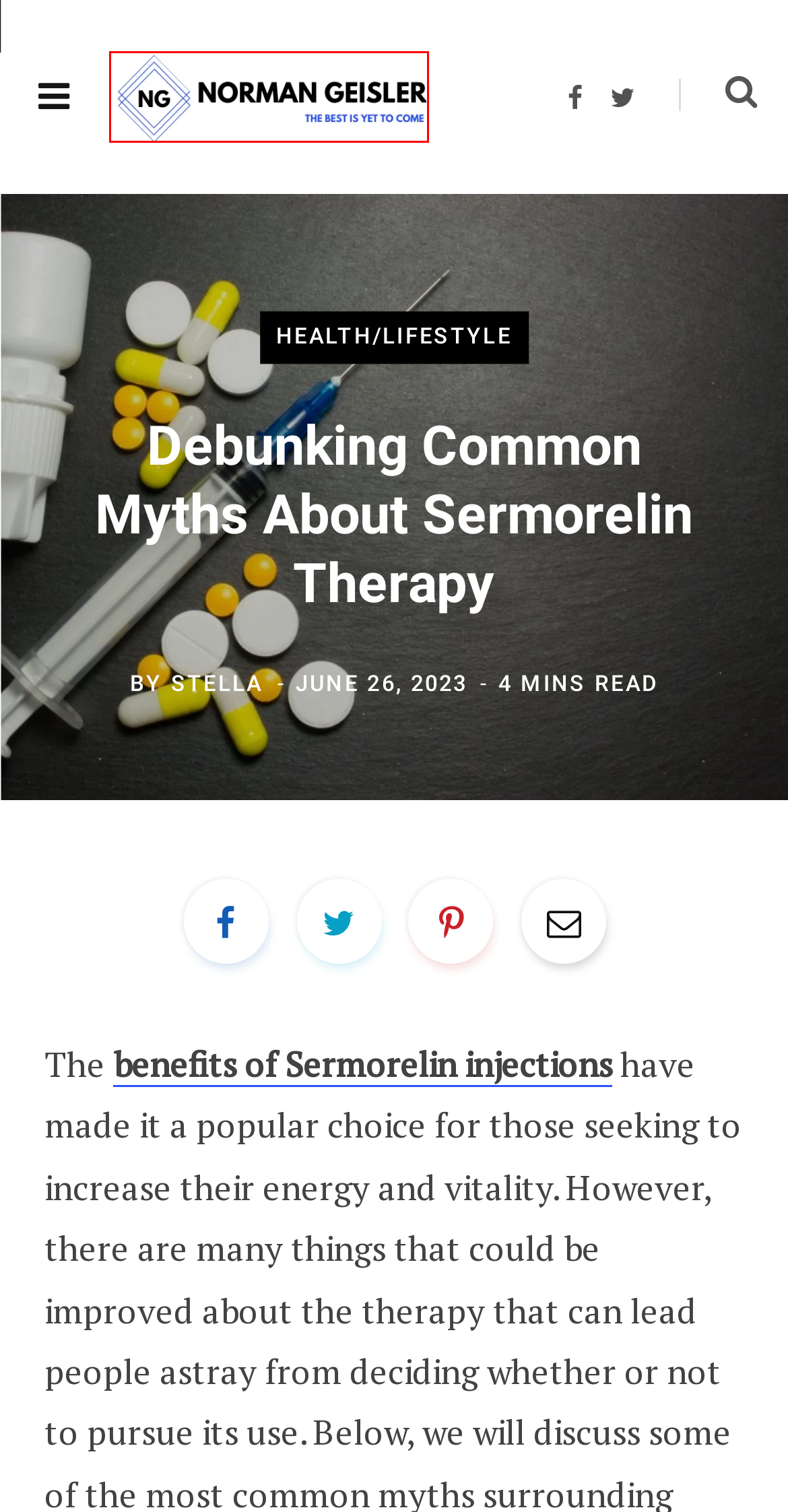Take a look at the provided webpage screenshot featuring a red bounding box around an element. Select the most appropriate webpage description for the page that loads after clicking on the element inside the red bounding box. Here are the candidates:
A. Health - Norman Geisler
B. Sermorelin Therapy - Rejuvenate Your Life Today
C. Stella - Norman Geisler
D. Spa - Norman Geisler
E. Write for us - Norman Geisler
F. Style - Norman Geisler
G. Health/Lifestyle - Norman Geisler
H. Norman Geisler - The best is yet to come

H